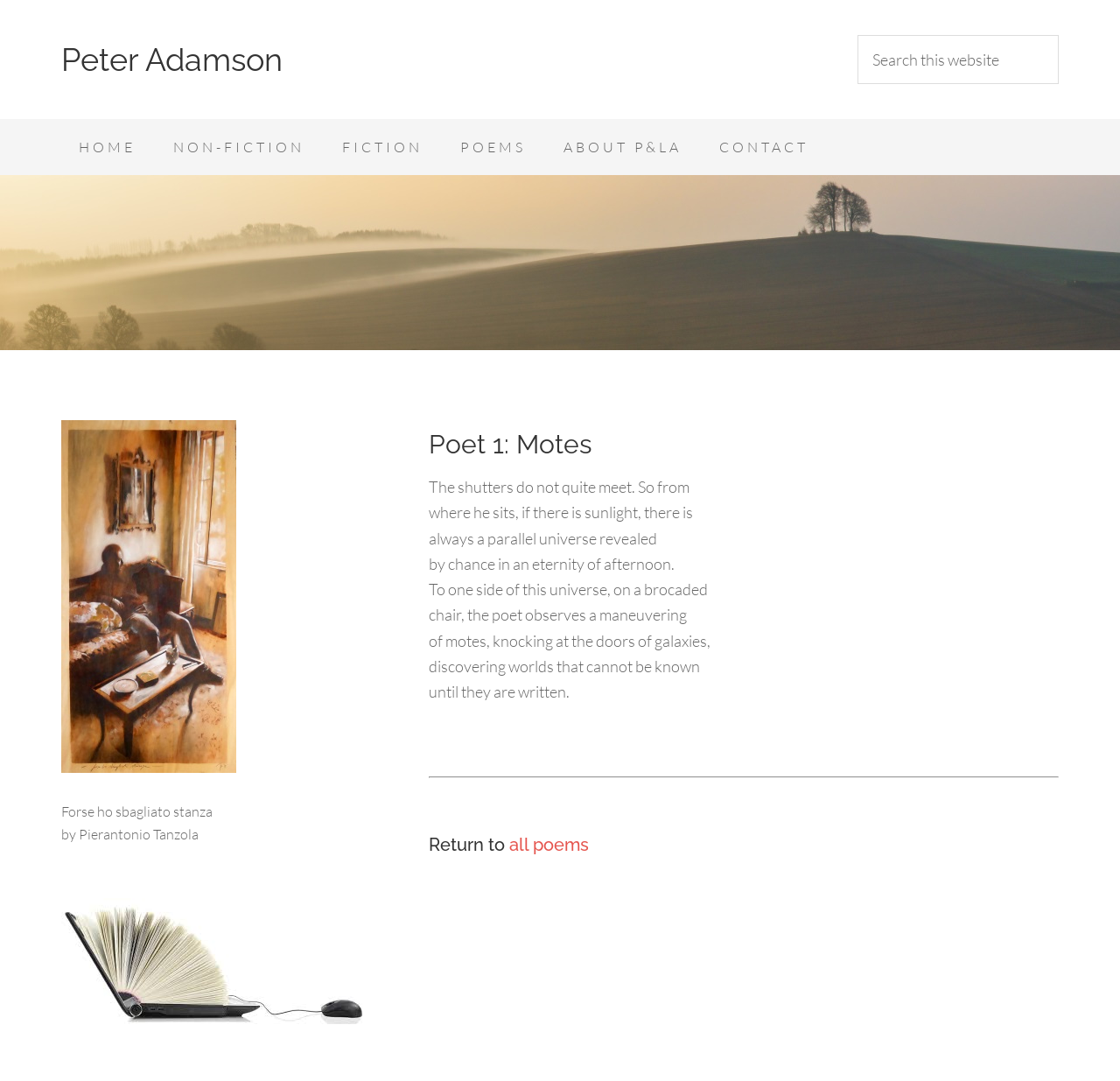Find and indicate the bounding box coordinates of the region you should select to follow the given instruction: "Visit Peter Adamson's page".

[0.055, 0.038, 0.252, 0.072]